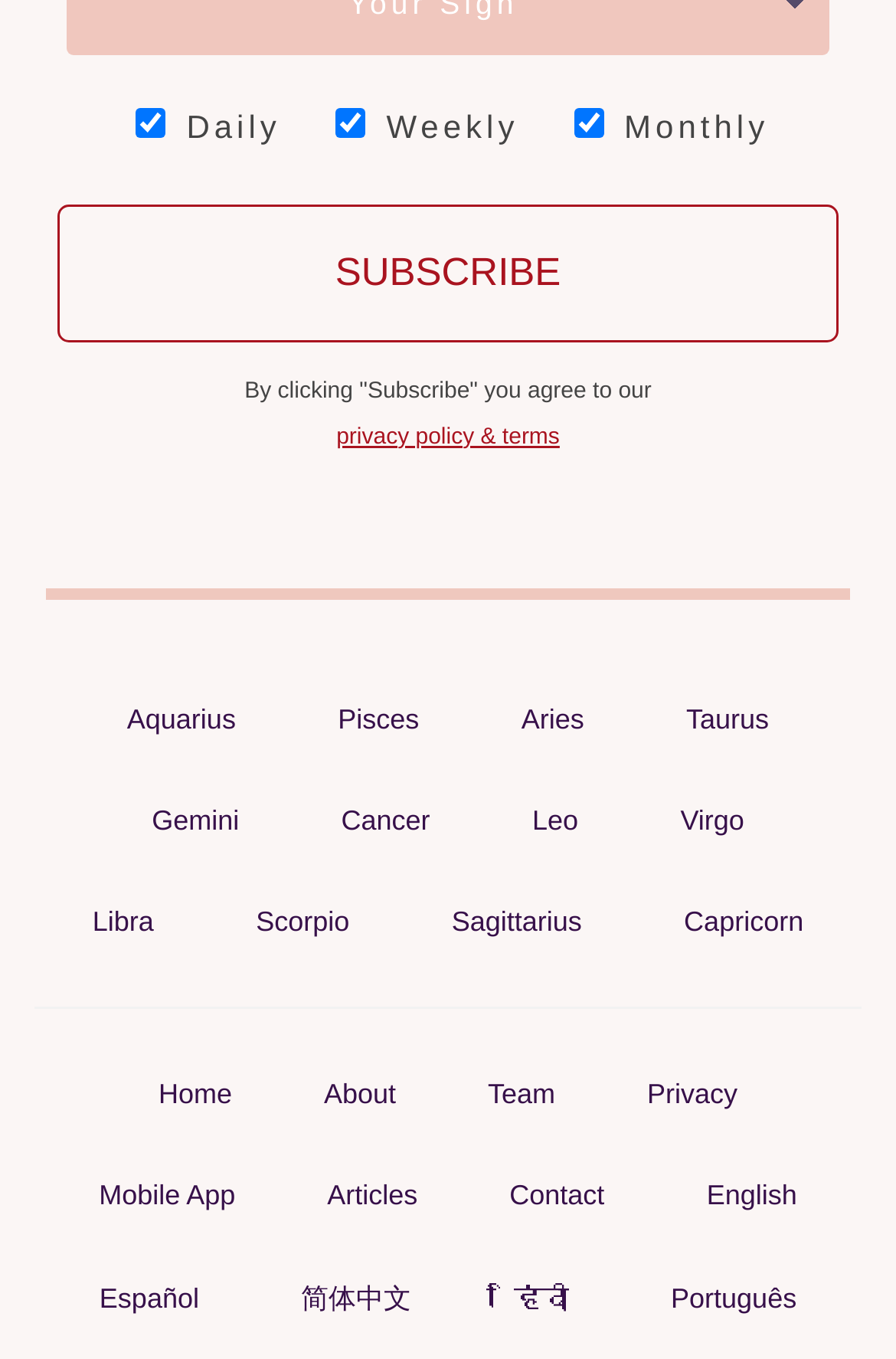Identify the bounding box coordinates of the region I need to click to complete this instruction: "View articles".

[0.34, 0.859, 0.492, 0.899]